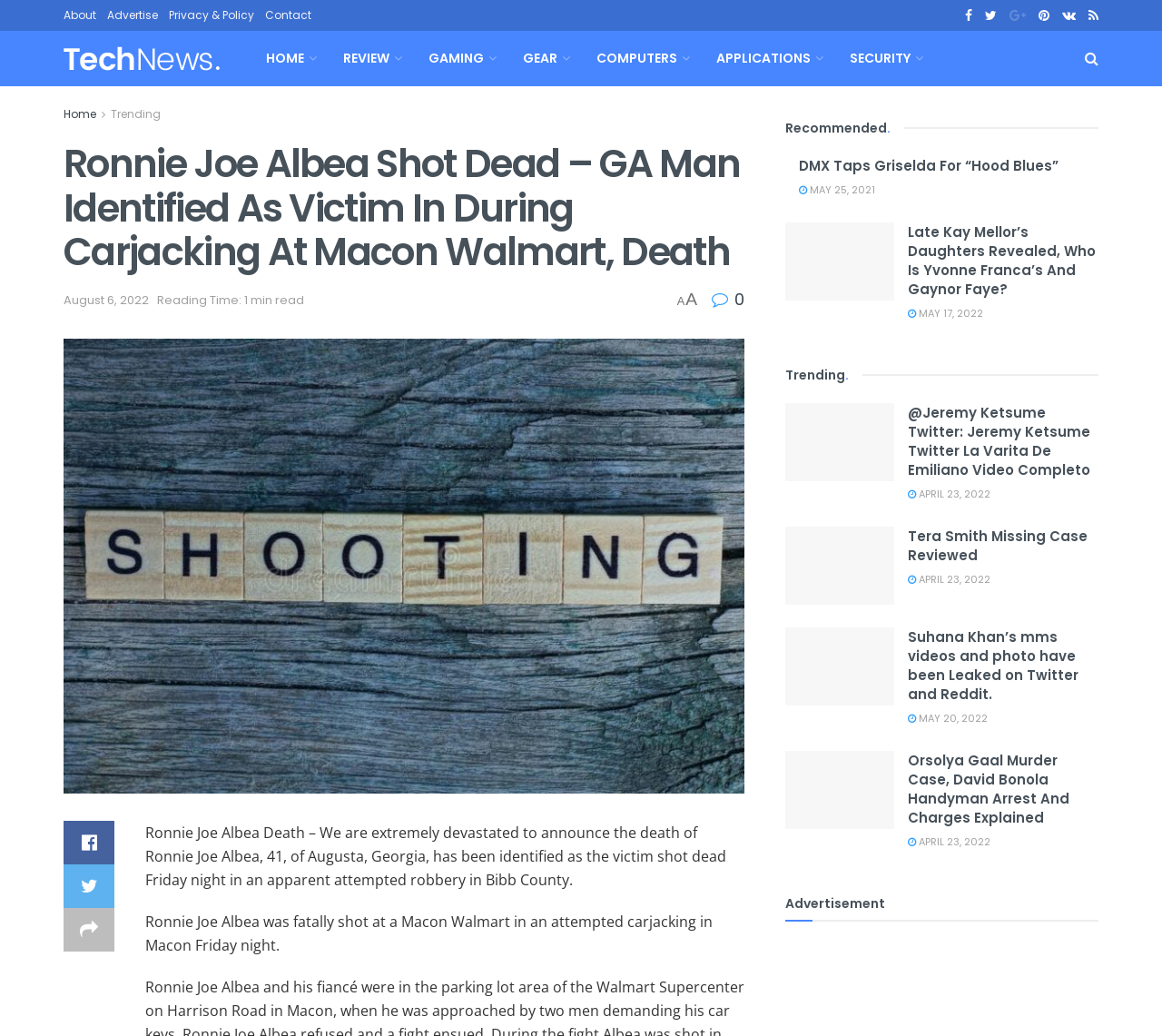Kindly provide the bounding box coordinates of the section you need to click on to fulfill the given instruction: "Visit the 'Home' page".

[0.055, 0.103, 0.083, 0.117]